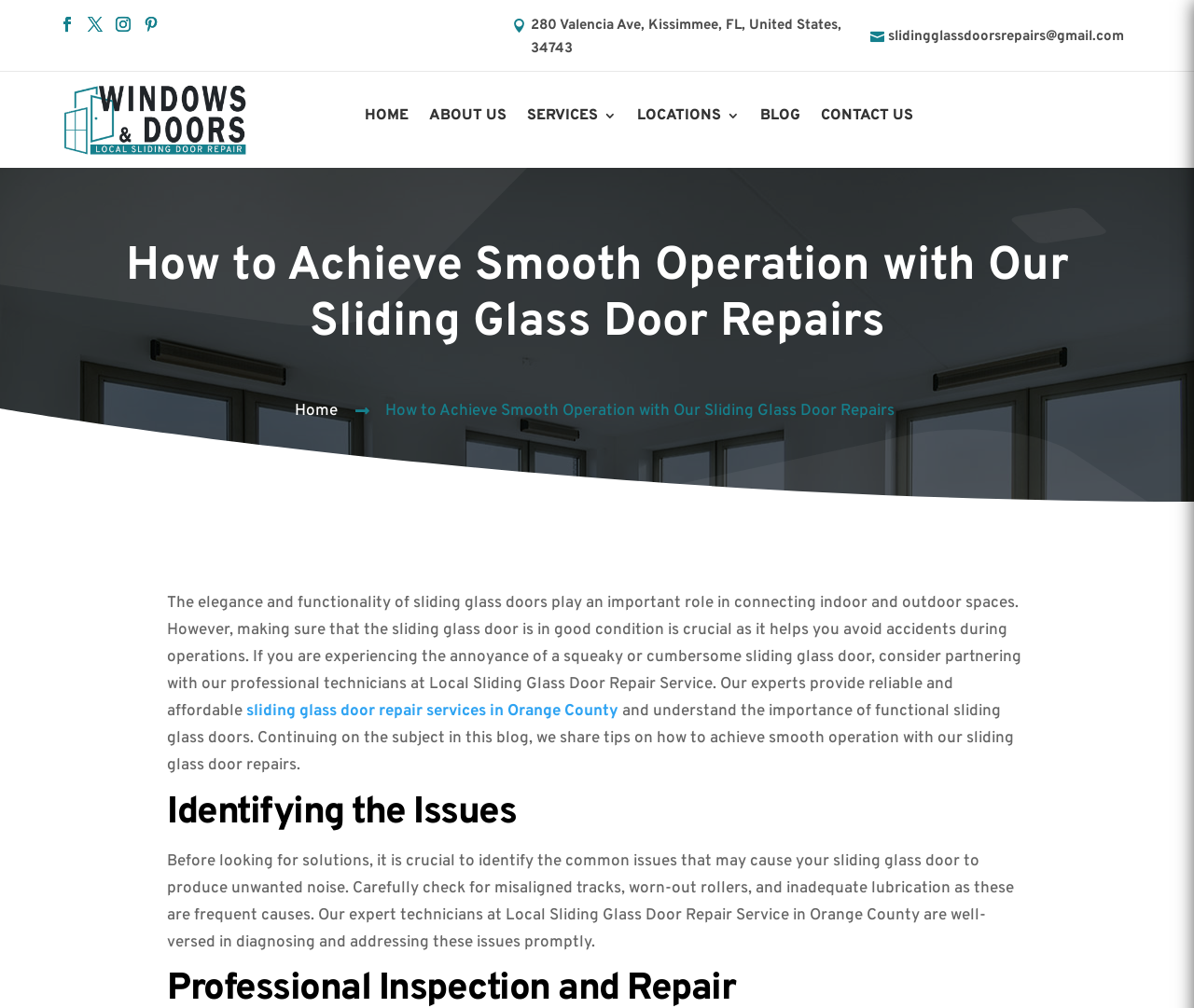Please identify the bounding box coordinates of the element I need to click to follow this instruction: "Contact us through email".

[0.721, 0.021, 0.95, 0.049]